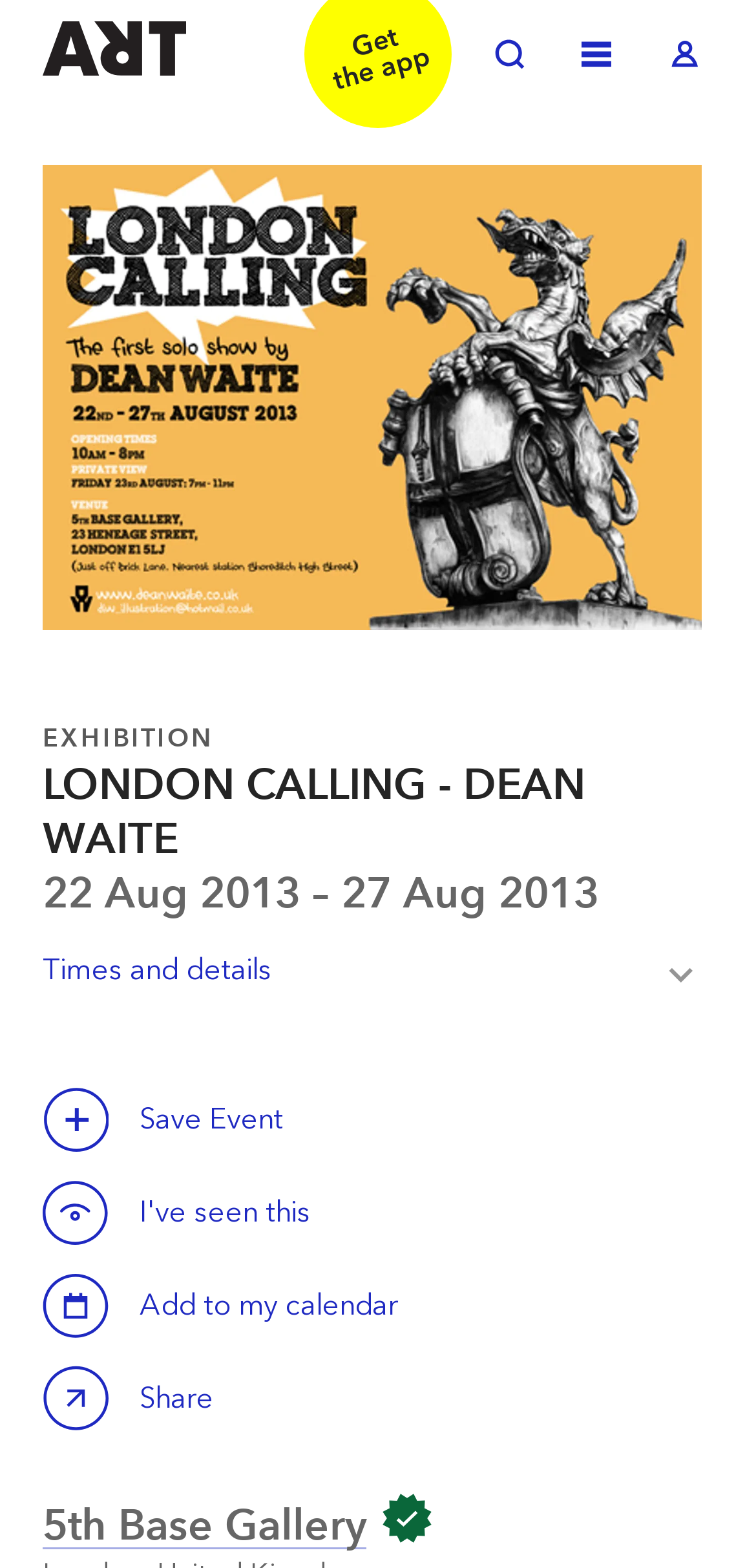What can users do with the event?
Refer to the image and provide a concise answer in one word or phrase.

Save, Share, Add to calendar